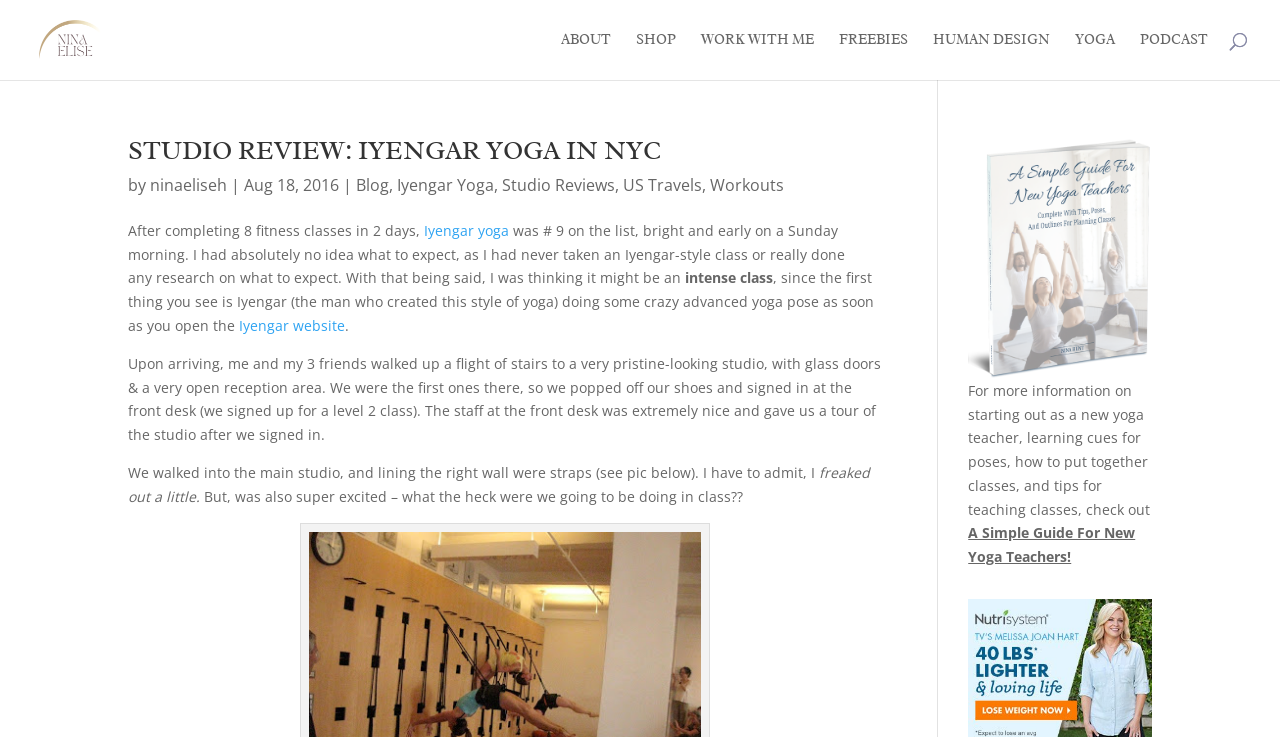Indicate the bounding box coordinates of the element that needs to be clicked to satisfy the following instruction: "Check out the 'A Simple Guide For New Yoga Teachers' resource". The coordinates should be four float numbers between 0 and 1, i.e., [left, top, right, bottom].

[0.756, 0.187, 0.9, 0.514]